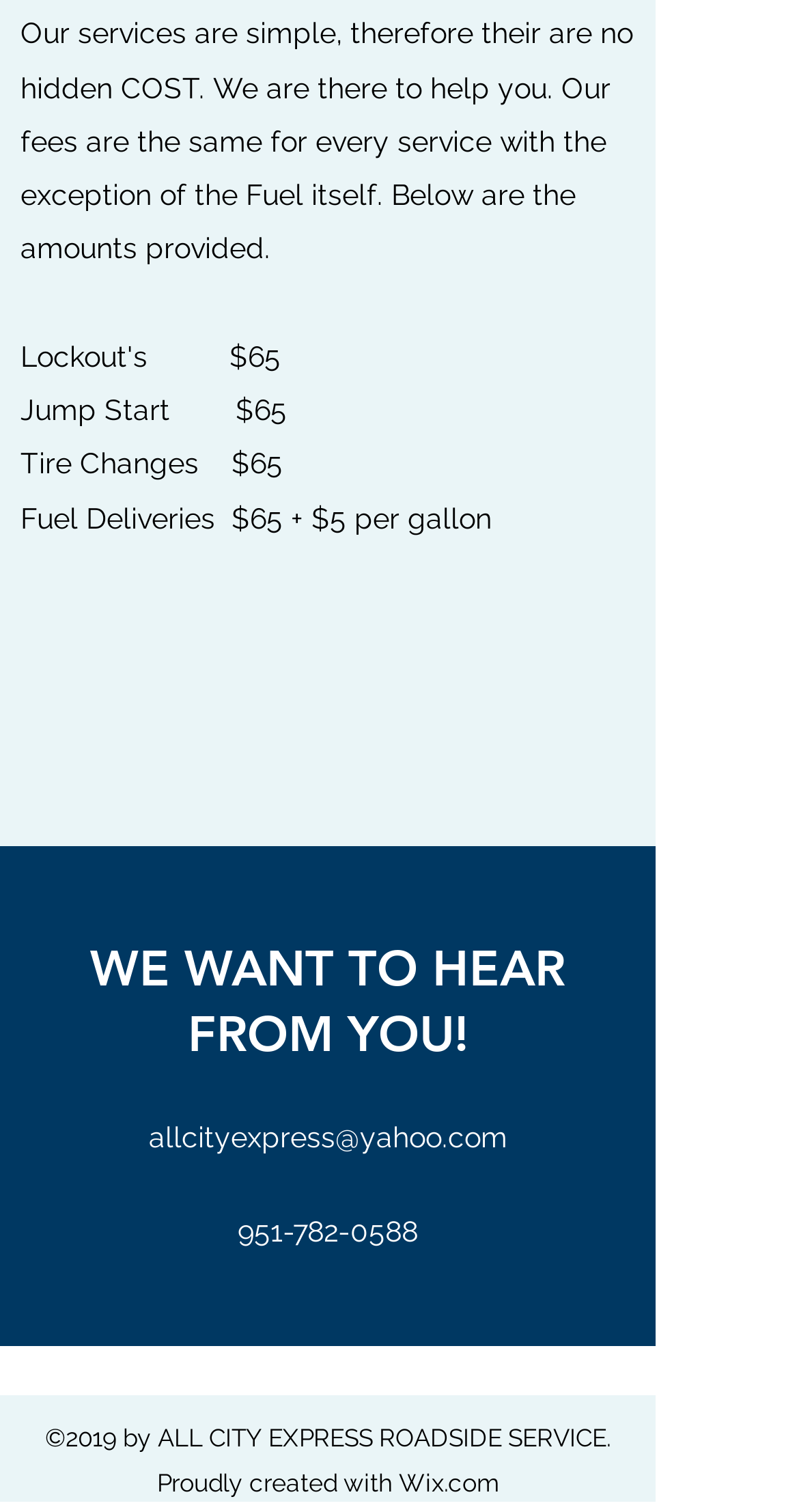Please give a succinct answer using a single word or phrase:
What is the company's phone number?

951-782-0588